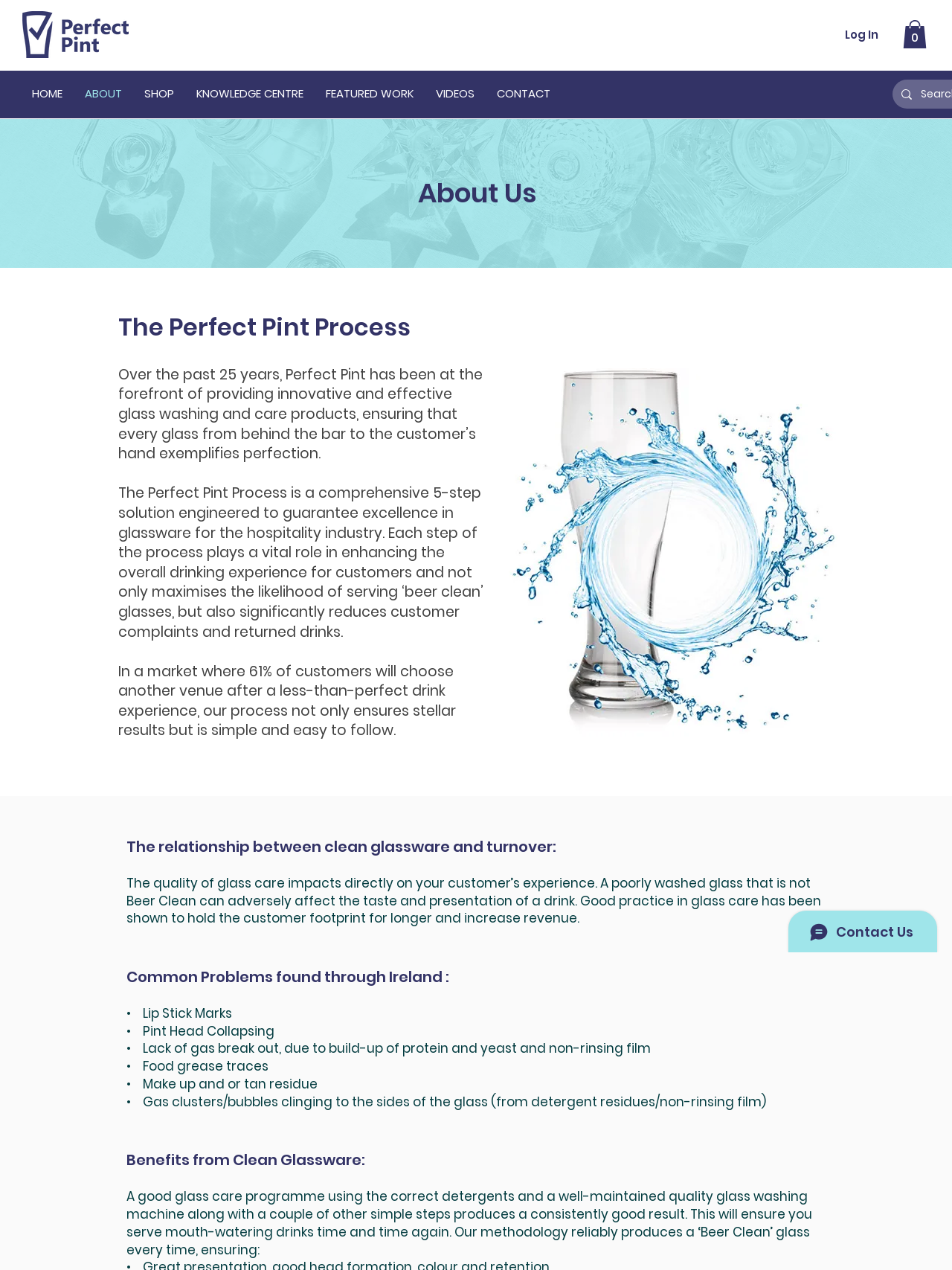Please specify the bounding box coordinates of the element that should be clicked to execute the given instruction: 'Click the CONTACT link'. Ensure the coordinates are four float numbers between 0 and 1, expressed as [left, top, right, bottom].

[0.51, 0.065, 0.59, 0.083]